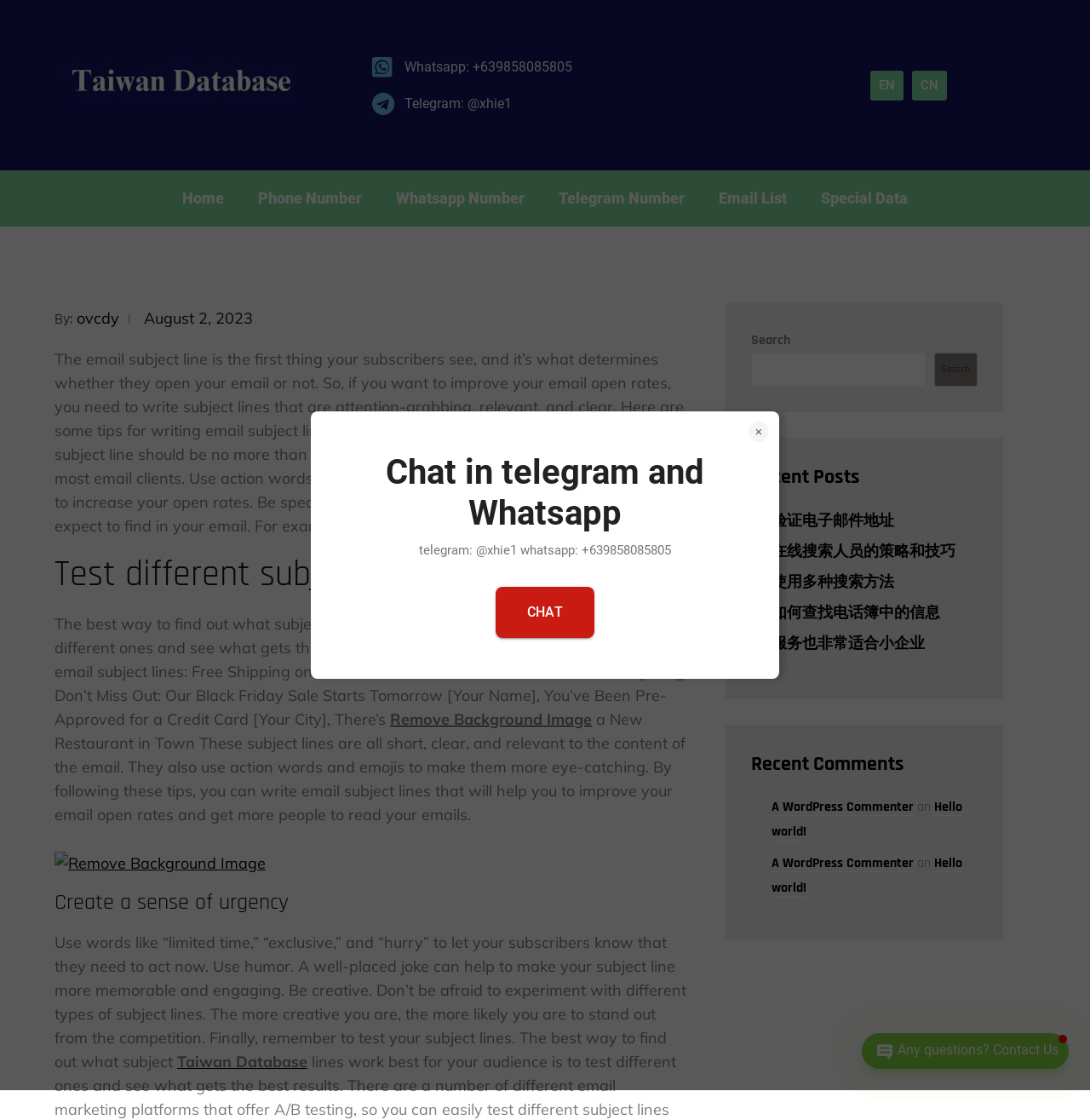What is the benefit of creating a sense of urgency in email subject lines?
Using the image as a reference, deliver a detailed and thorough answer to the question.

The webpage suggests using words like 'limited time', 'exclusive', and 'hurry' to create a sense of urgency in email subject lines. This can encourage subscribers to act now, rather than putting off the action, and increase the chances of them opening the email.